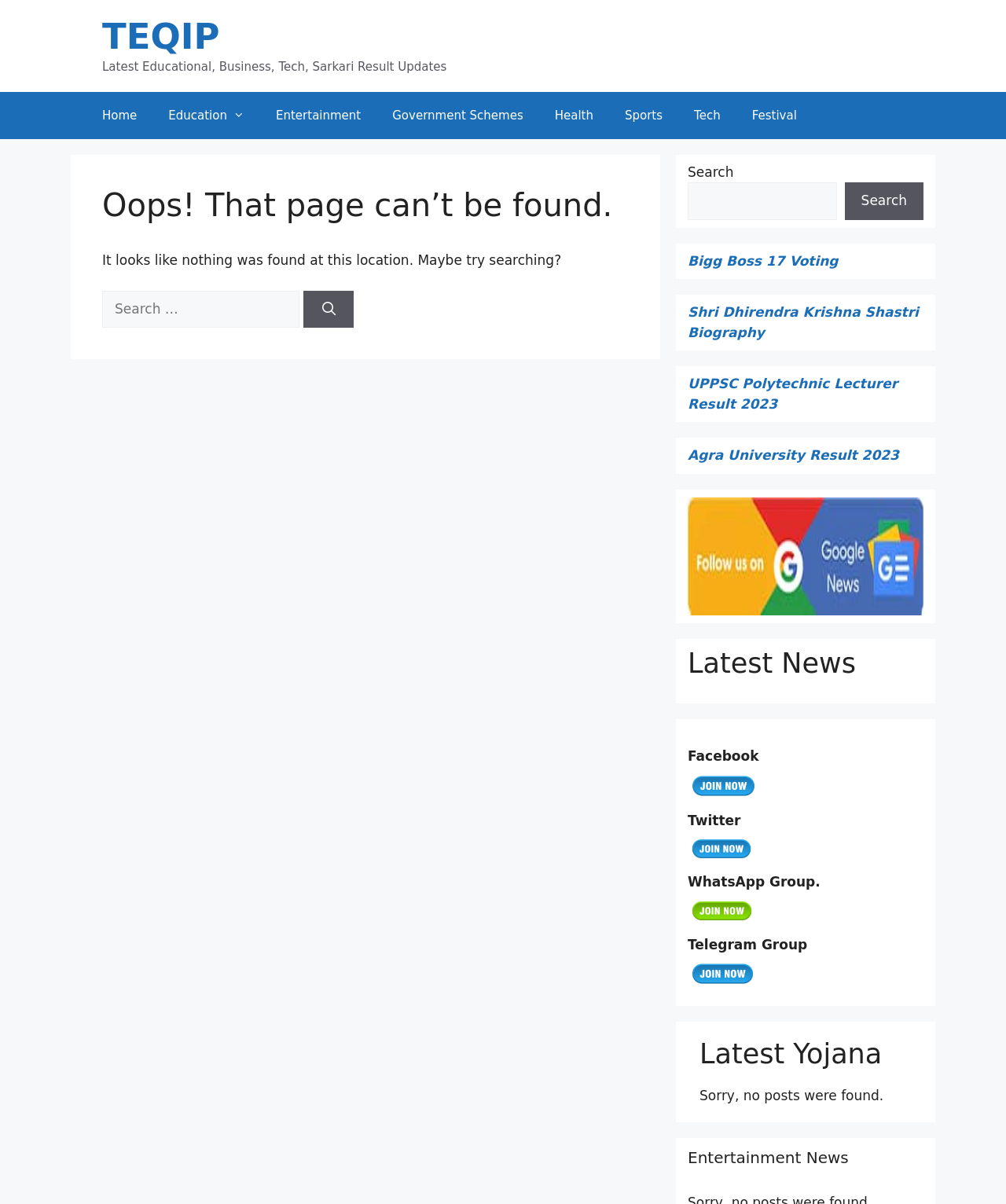Please answer the following question using a single word or phrase: What is the text of the main heading?

Oops! That page can’t be found.